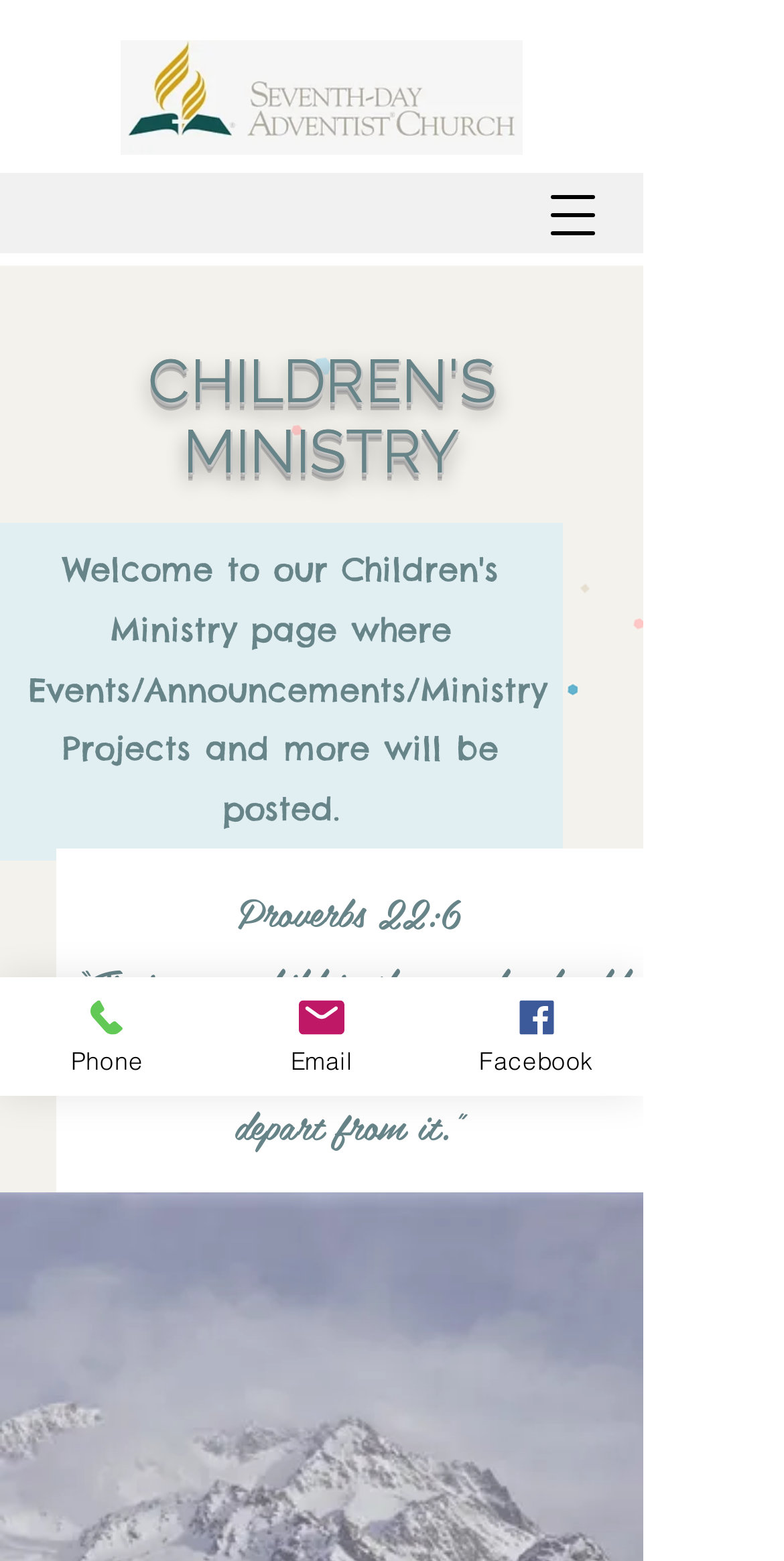Determine the bounding box coordinates for the UI element matching this description: "Phone".

[0.0, 0.626, 0.274, 0.702]